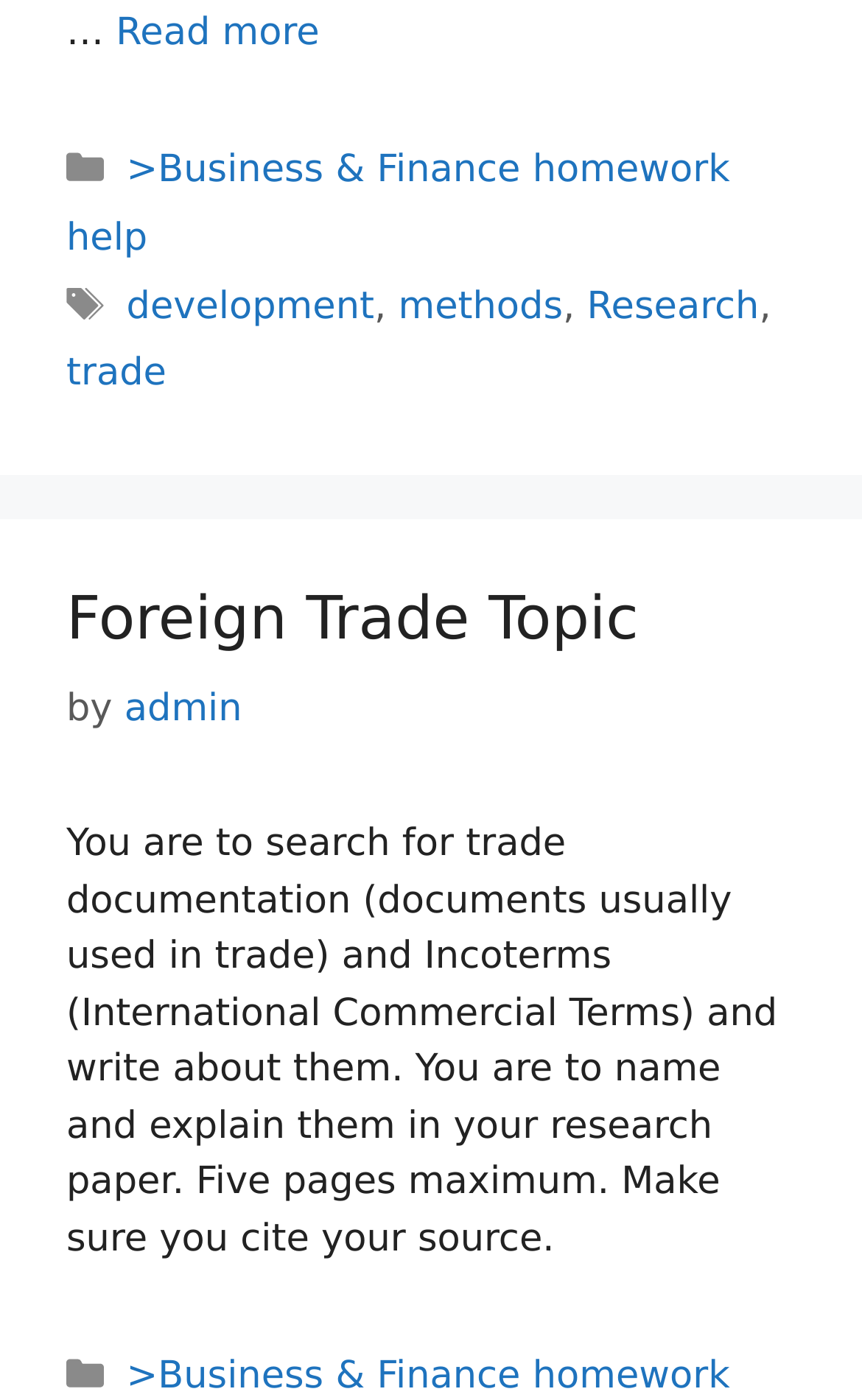Identify the bounding box coordinates of the part that should be clicked to carry out this instruction: "Read more about Research Methods Trade/Development".

[0.134, 0.008, 0.371, 0.039]